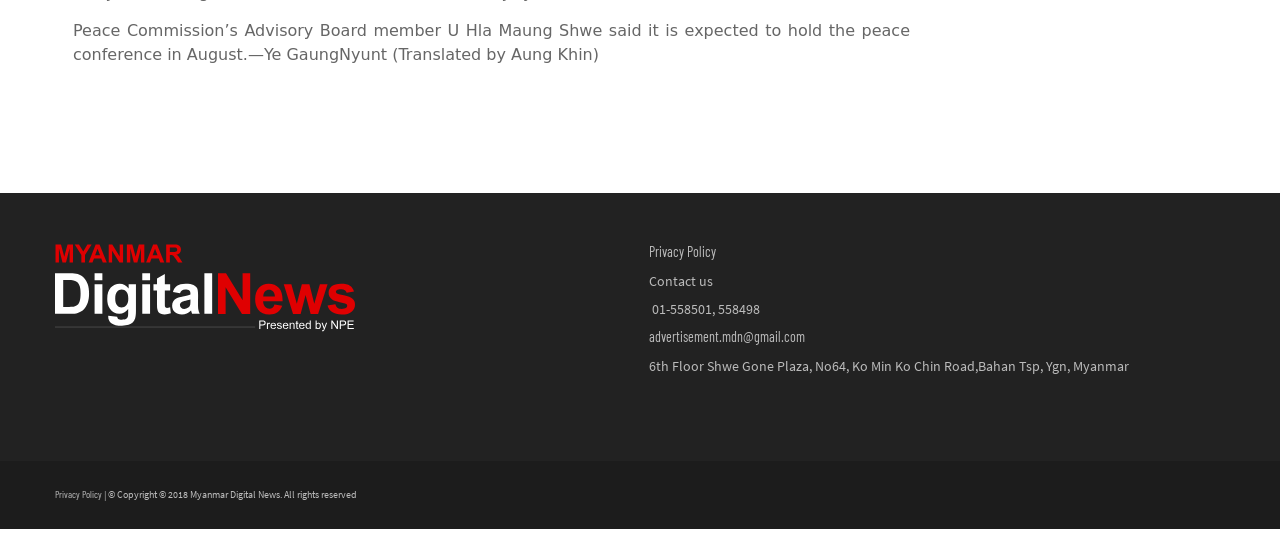Use a single word or phrase to answer the question:
Who is the member of Peace Commission’s Advisory Board?

U Hla Maung Shwe